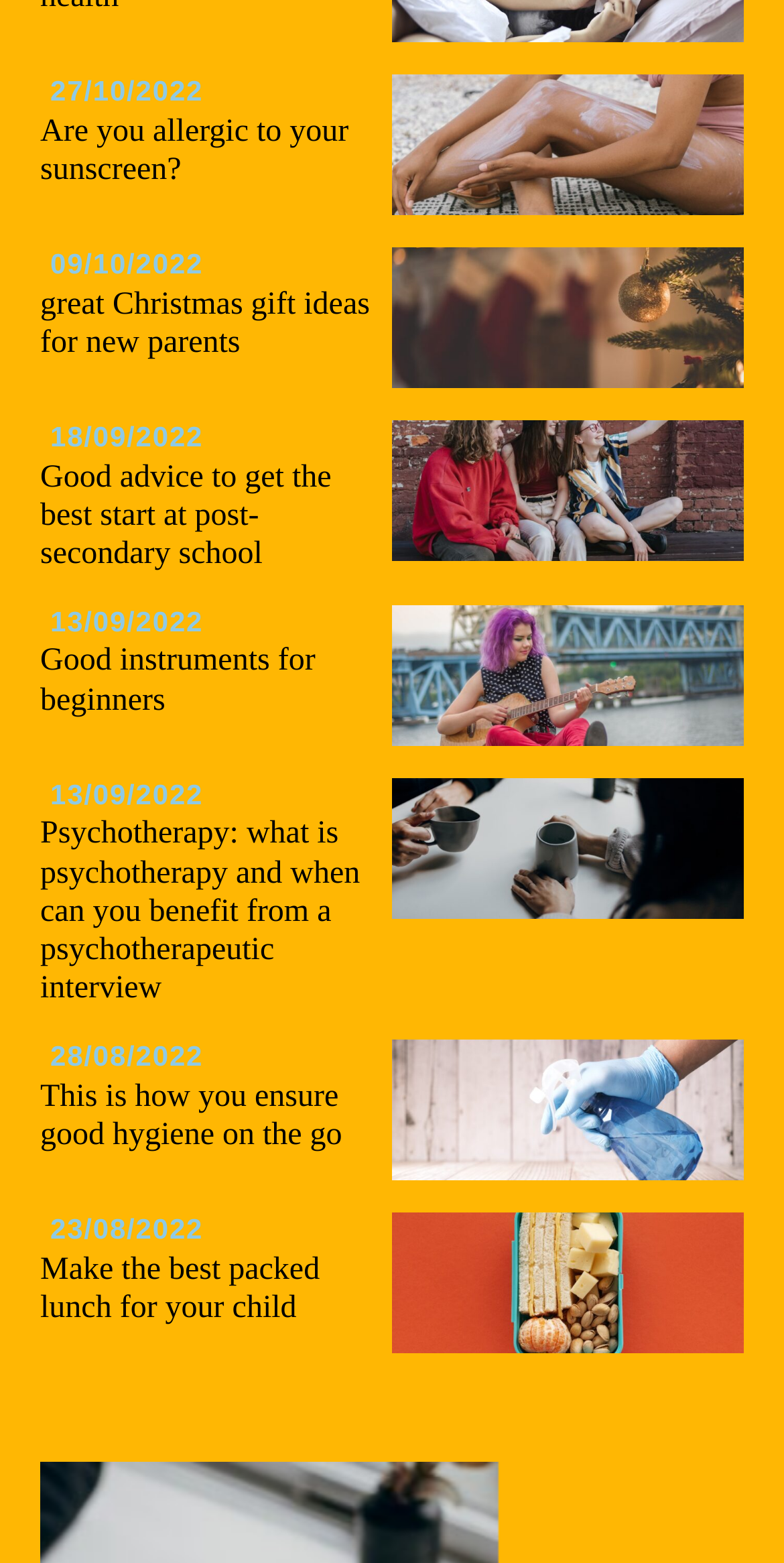Answer the question briefly using a single word or phrase: 
What is the topic of the article at the bottom of the webpage?

packed lunch